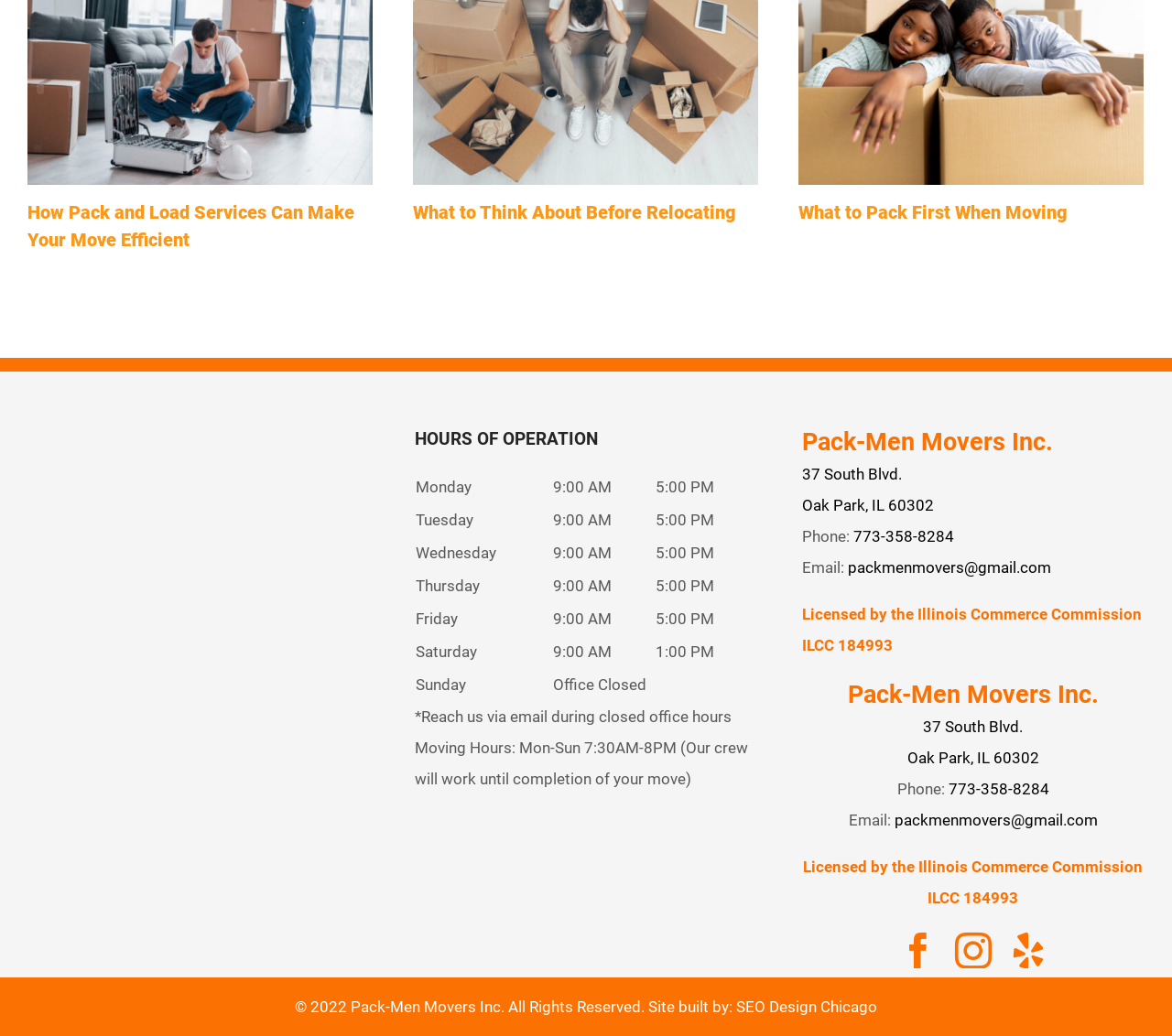Refer to the image and provide a thorough answer to this question:
What are the office hours of the moving company?

I found the answer by examining the table with the heading 'HOURS OF OPERATION' and looking at the values in the table cells. The hours are listed for each day of the week, and I extracted the common hours for Monday to Friday.